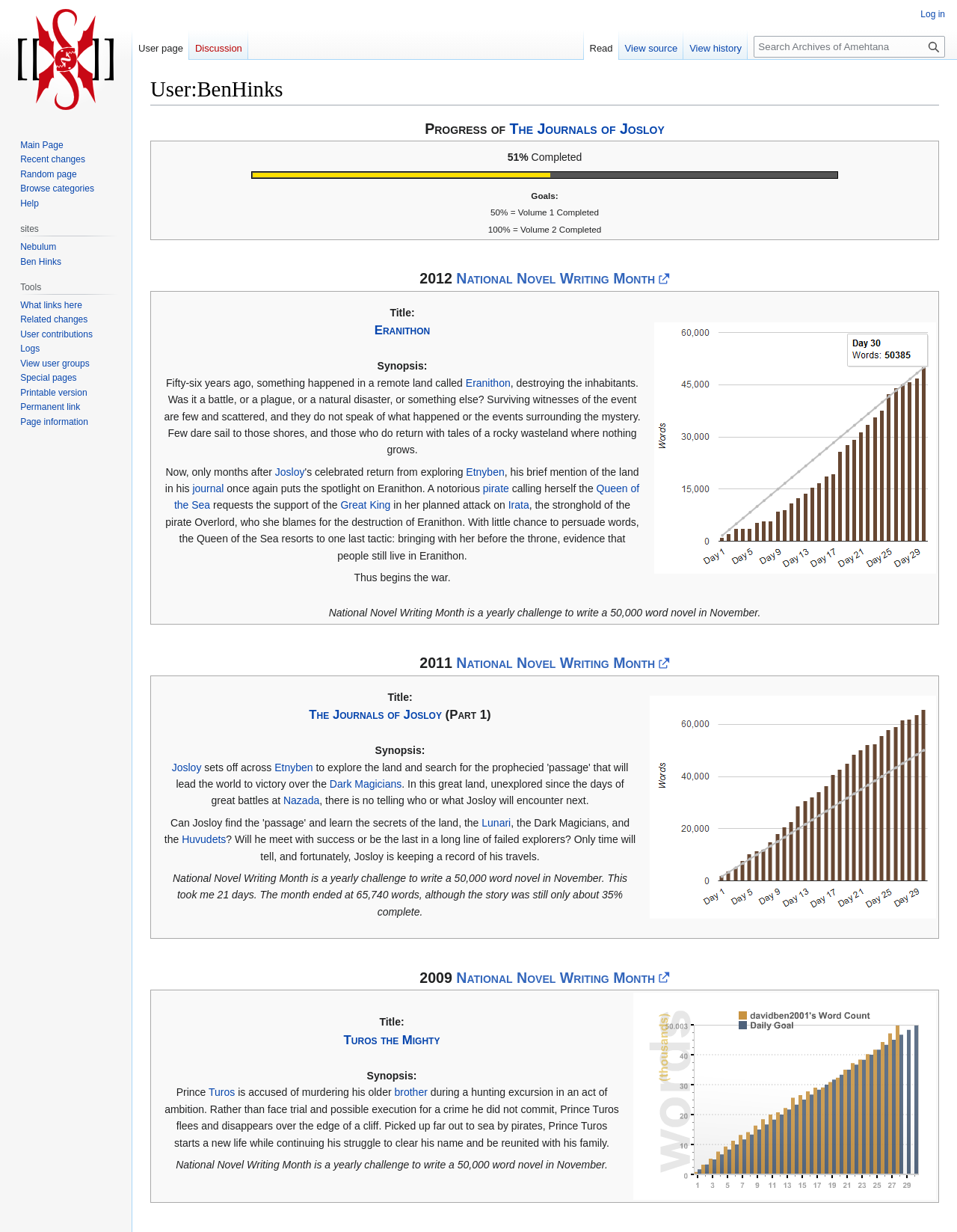Please pinpoint the bounding box coordinates for the region I should click to adhere to this instruction: "Learn about National Novel Writing Month".

[0.477, 0.219, 0.7, 0.233]